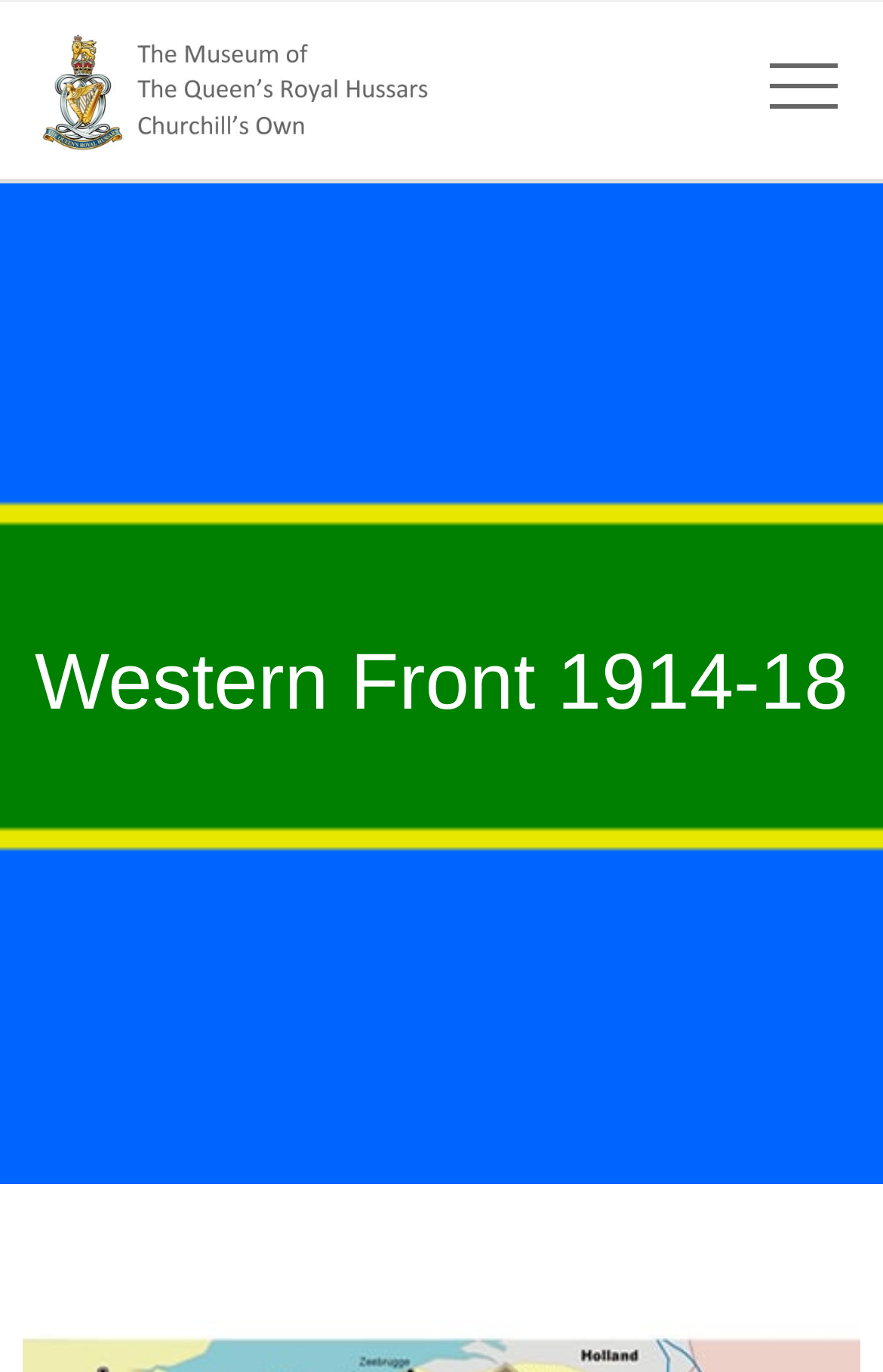Please find and report the primary heading text from the webpage.

Western Front 1914-18